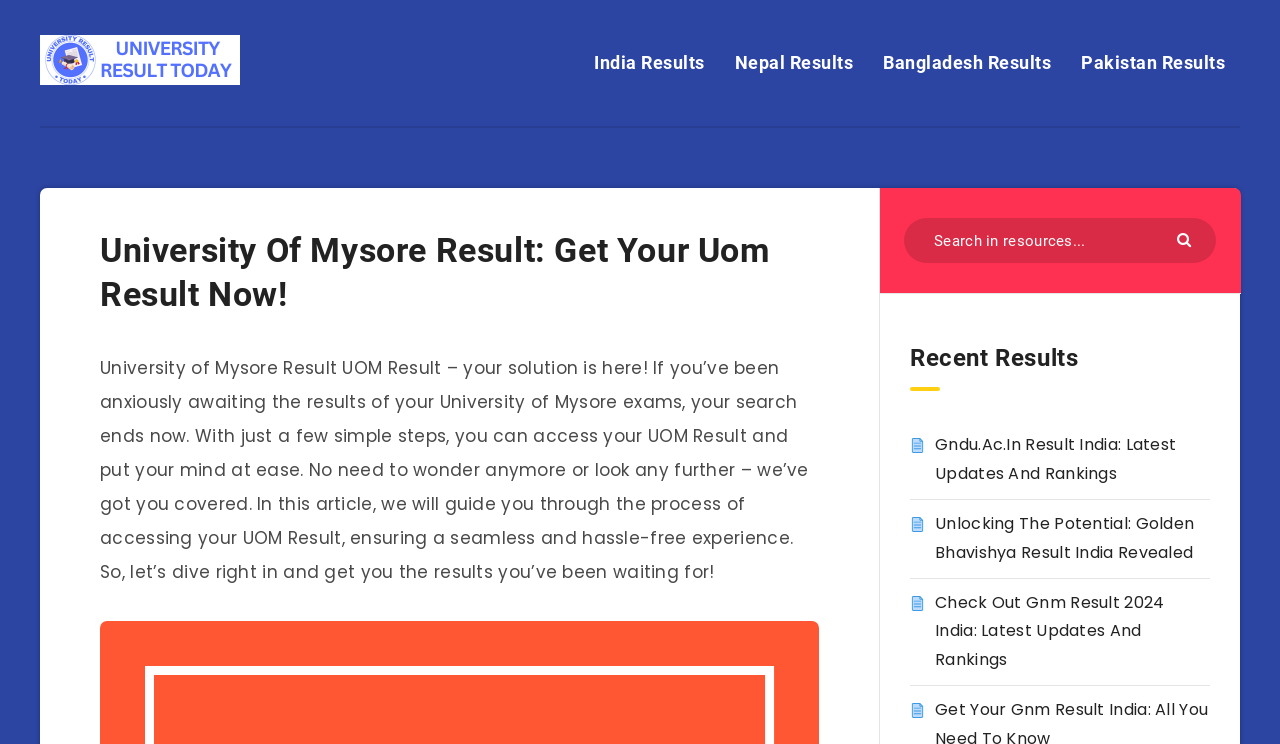Please provide a brief answer to the question using only one word or phrase: 
What is the function of the 'Submit' button?

To search for results